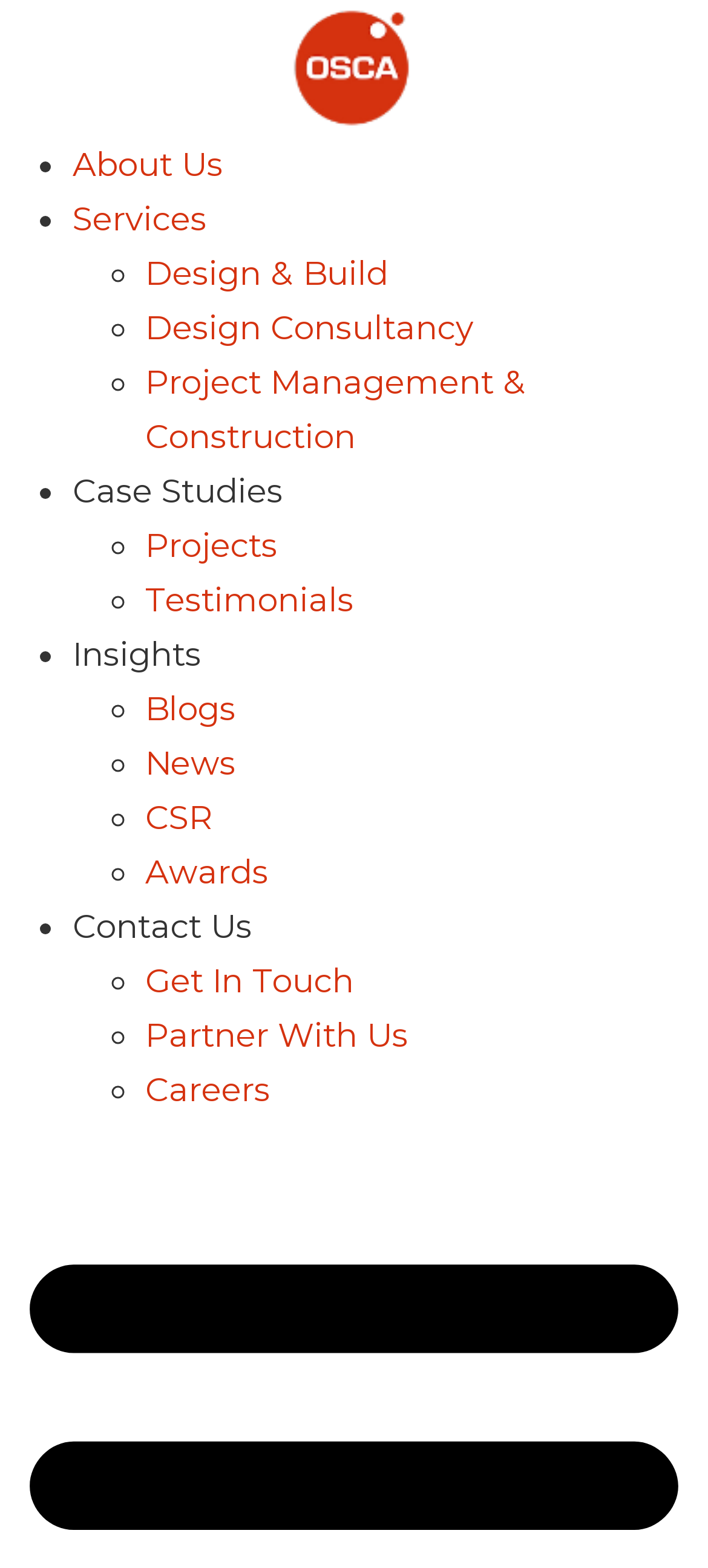Based on the element description: "Project Management & Construction", identify the bounding box coordinates for this UI element. The coordinates must be four float numbers between 0 and 1, listed as [left, top, right, bottom].

[0.205, 0.231, 0.744, 0.292]